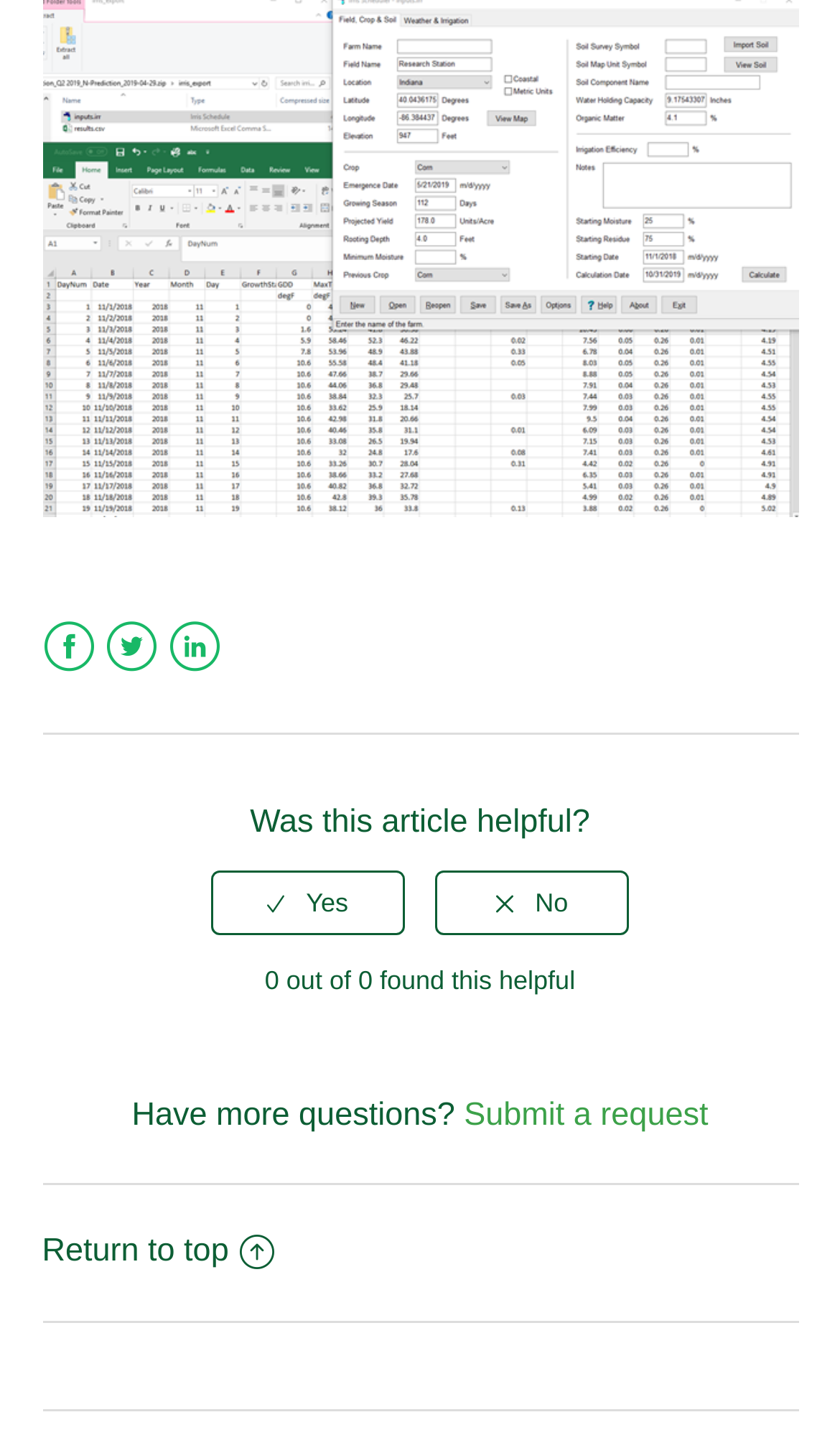What is the purpose of the social media links?
Please provide a comprehensive answer to the question based on the webpage screenshot.

The links to Facebook, Twitter, and LinkedIn are likely provided to allow users to connect with the website or its authors on social media platforms. This could be for various purposes such as following updates, sharing content, or seeking support.